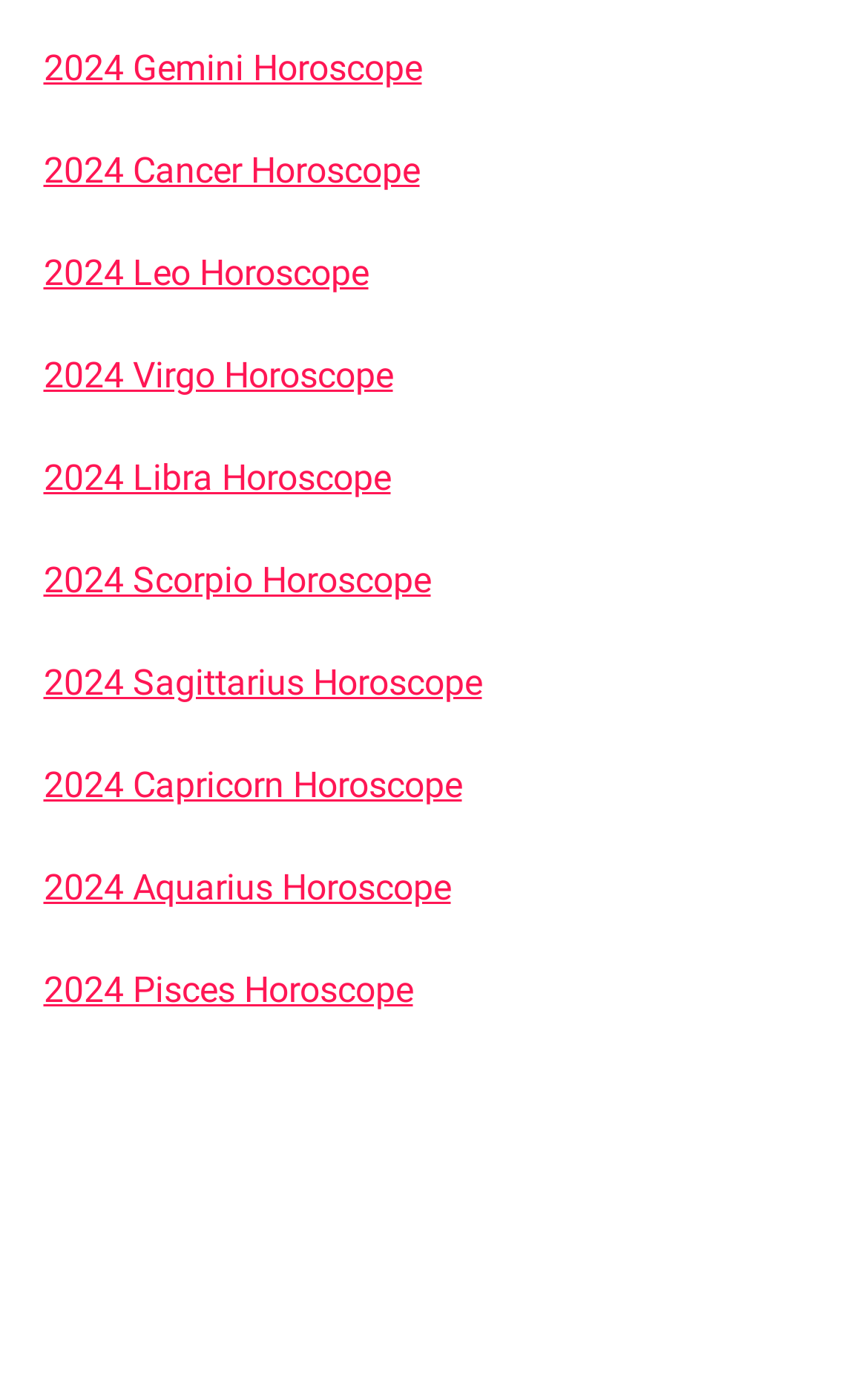What is the zodiac sign associated with the last link on the webpage?
Using the image, answer in one word or phrase.

Pisces